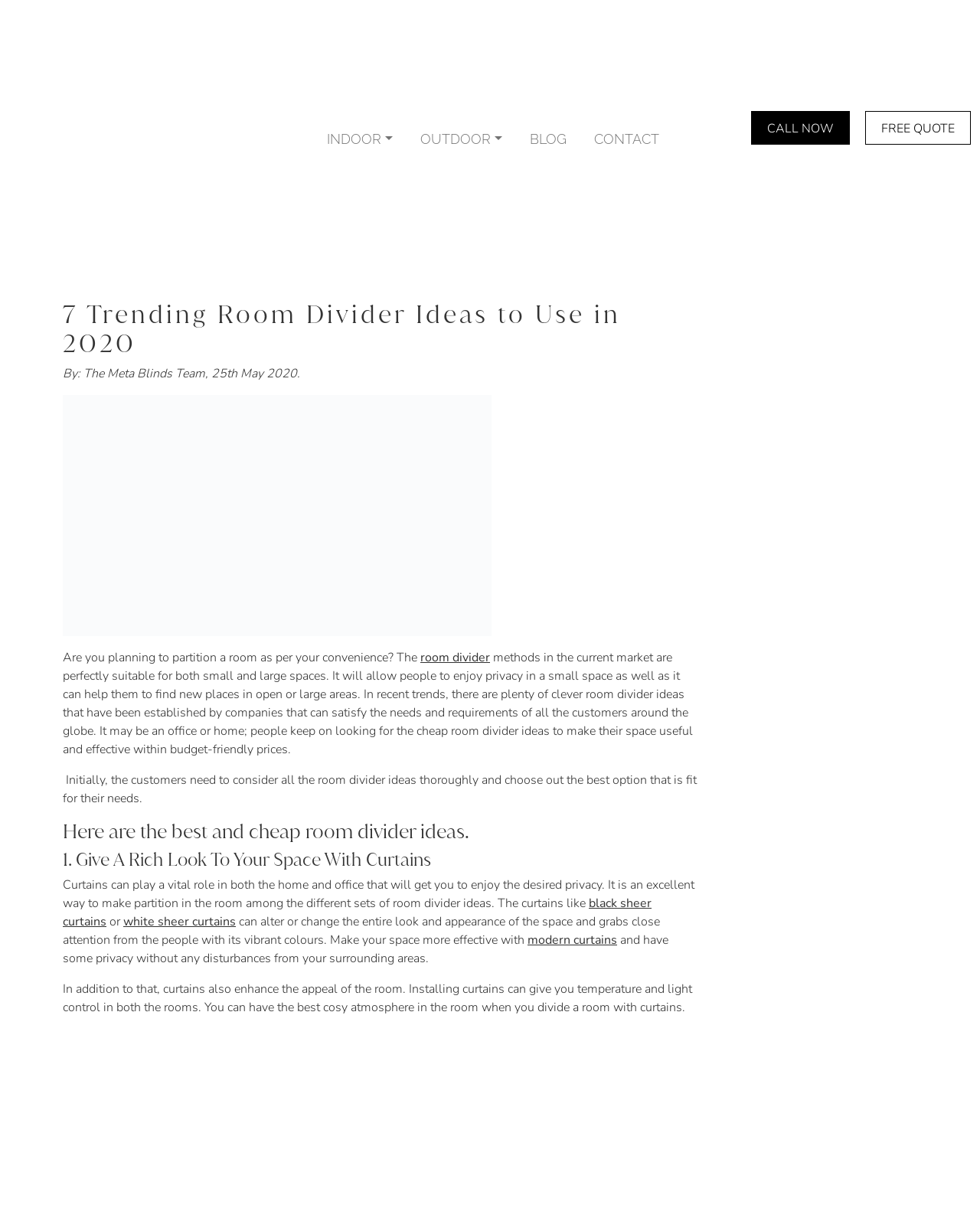Bounding box coordinates are specified in the format (top-left x, top-left y, bottom-right x, bottom-right y). All values are floating point numbers bounded between 0 and 1. Please provide the bounding box coordinate of the region this sentence describes: Blog

[0.534, 0.101, 0.584, 0.128]